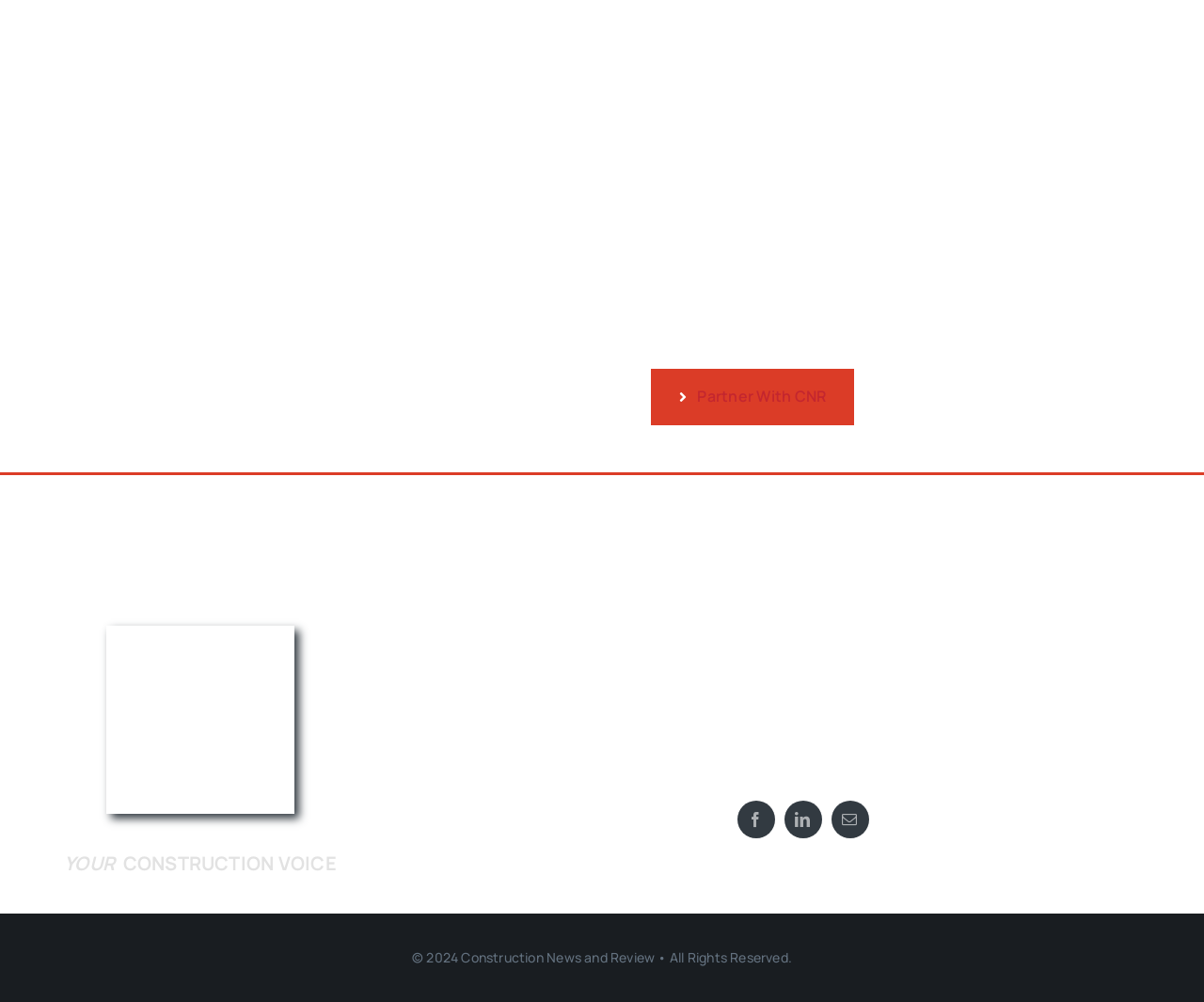Please provide a comprehensive response to the question below by analyzing the image: 
What is the name of the magazine?

The name of the magazine can be inferred from the text 'Join CNR Magazine today as a Content Partner' and 'YOUR CONSTRUCTION VOICE IN ST. LOUIS AND BEYOND' which suggests that CNR is the name of the magazine.